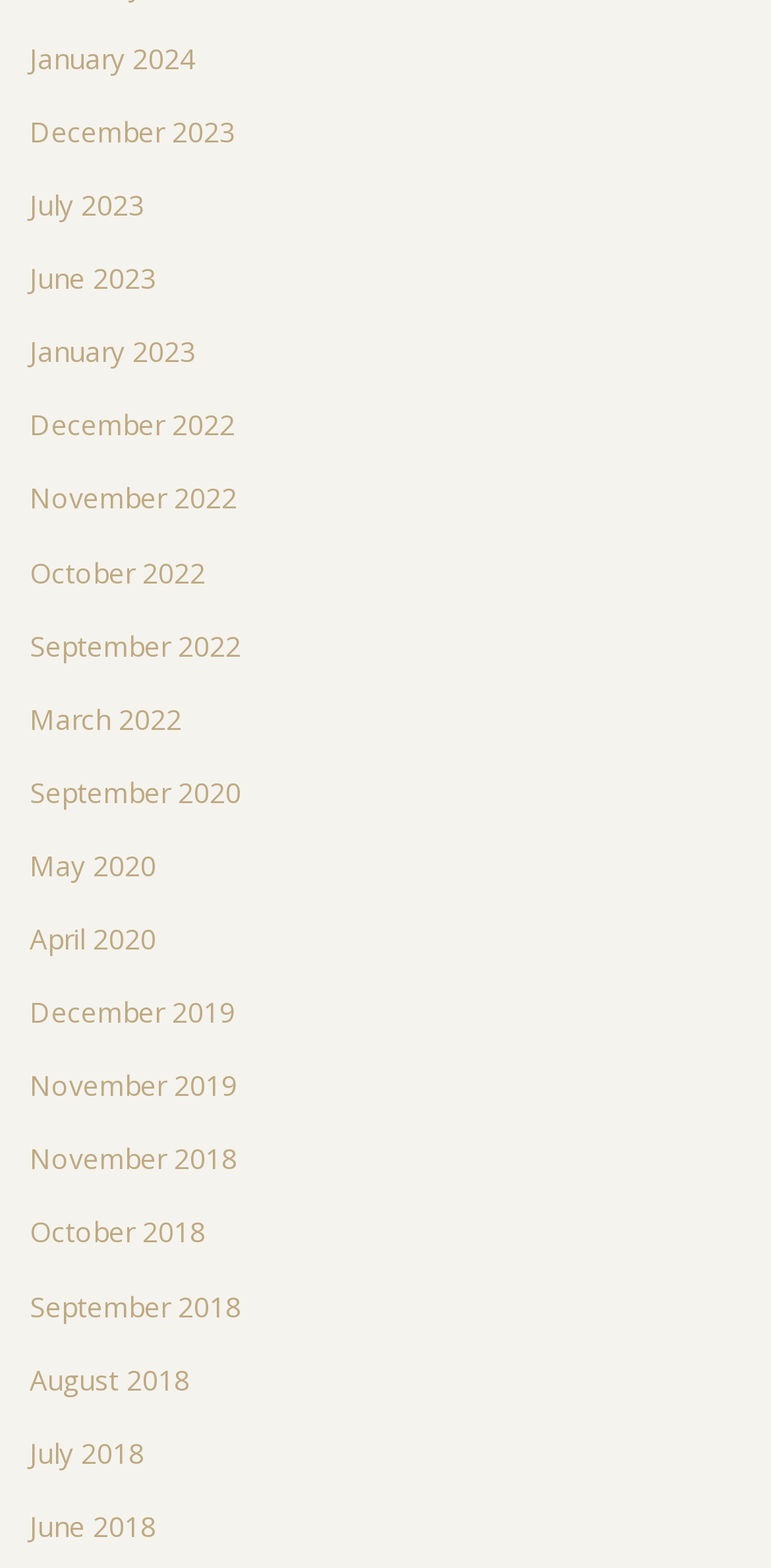Specify the bounding box coordinates of the area to click in order to execute this command: 'Browse July 2023'. The coordinates should consist of four float numbers ranging from 0 to 1, and should be formatted as [left, top, right, bottom].

[0.038, 0.119, 0.187, 0.142]